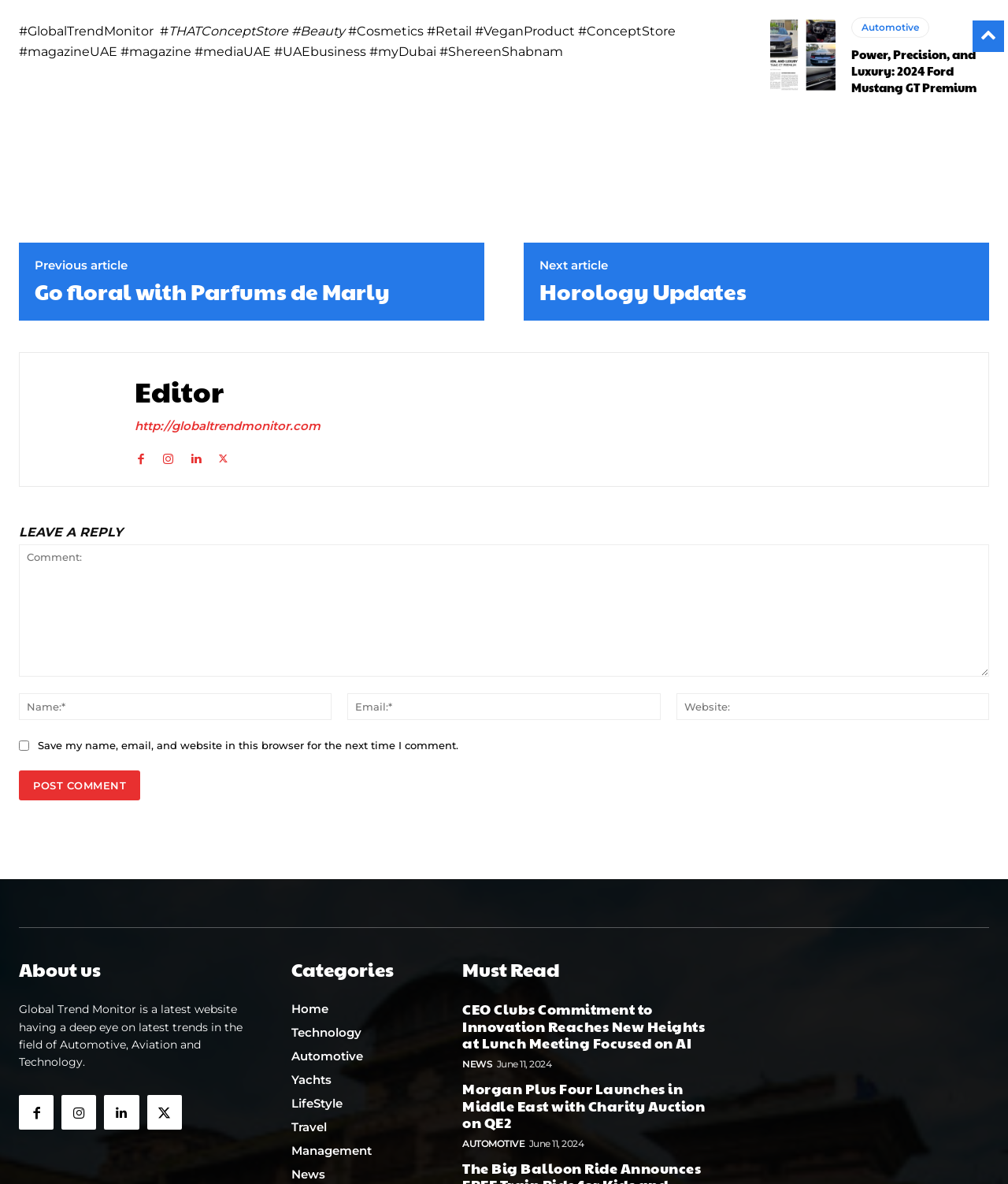Answer in one word or a short phrase: 
What is the category of the article 'Power, Precision, and Luxury: 2024 Ford Mustang GT Premium'?

Automotive